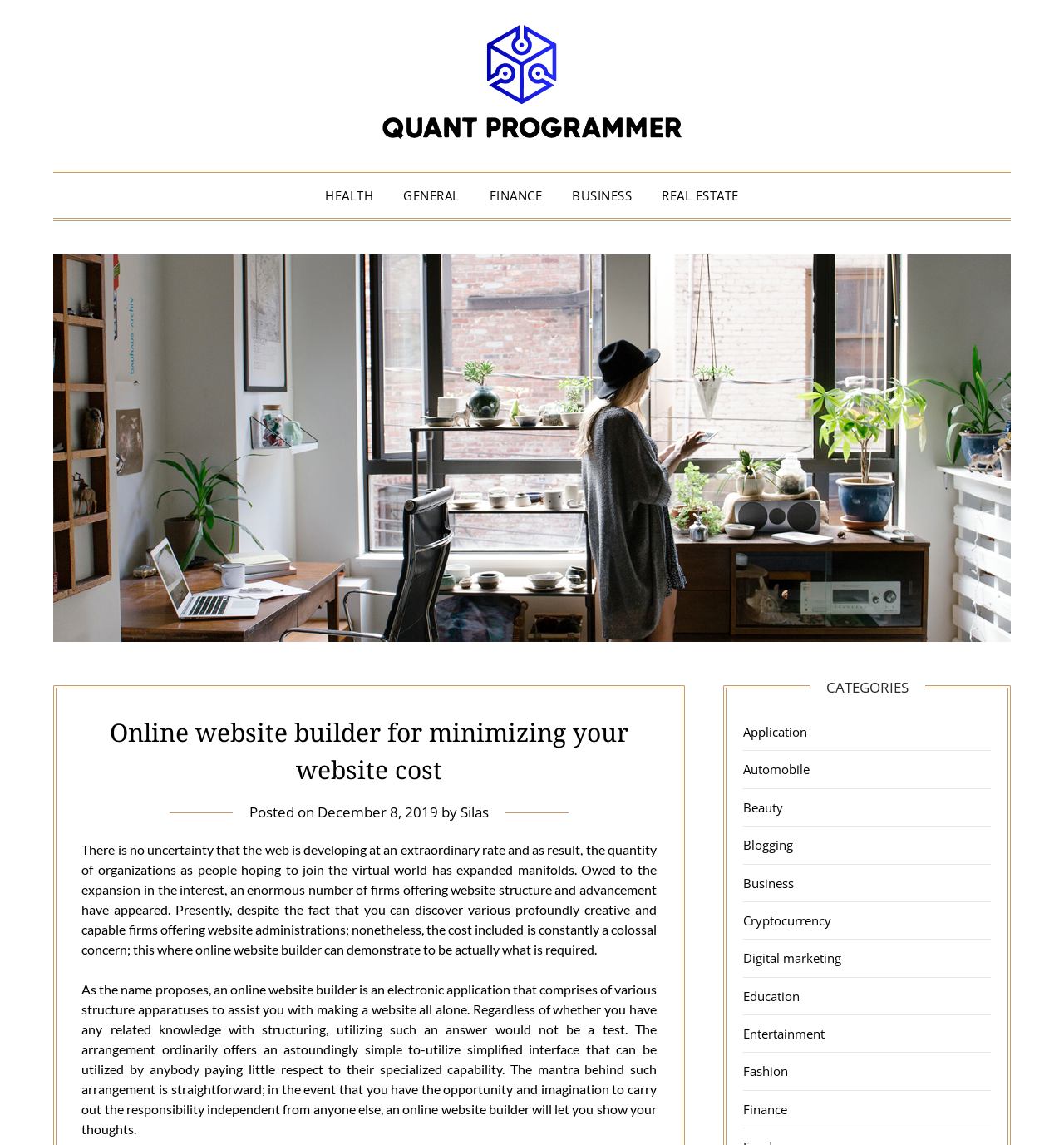Refer to the element description Digital marketing and identify the corresponding bounding box in the screenshot. Format the coordinates as (top-left x, top-left y, bottom-right x, bottom-right y) with values in the range of 0 to 1.

[0.699, 0.83, 0.791, 0.844]